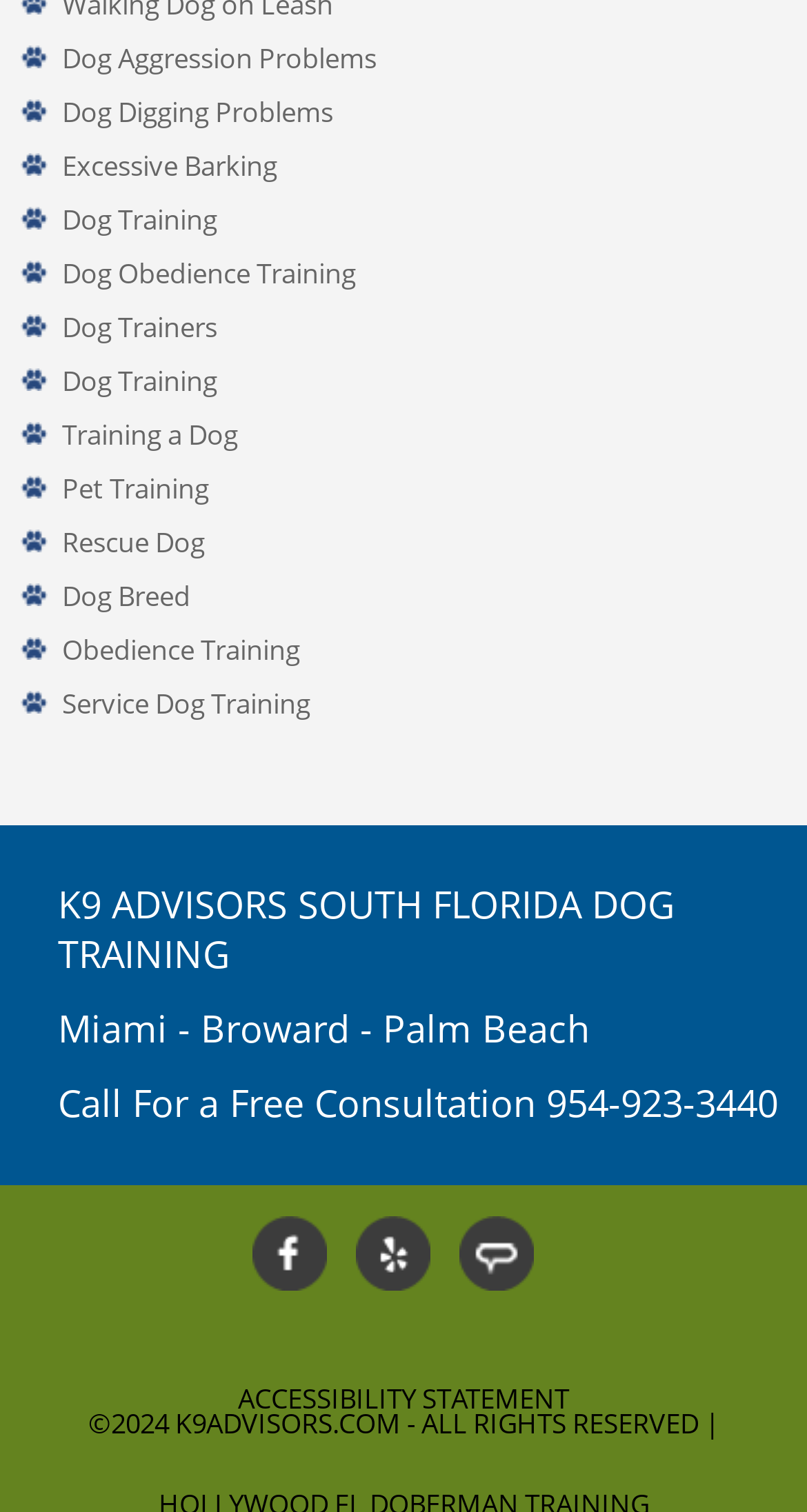What services are offered?
Refer to the image and provide a concise answer in one word or phrase.

Dog Training, Obedience Training